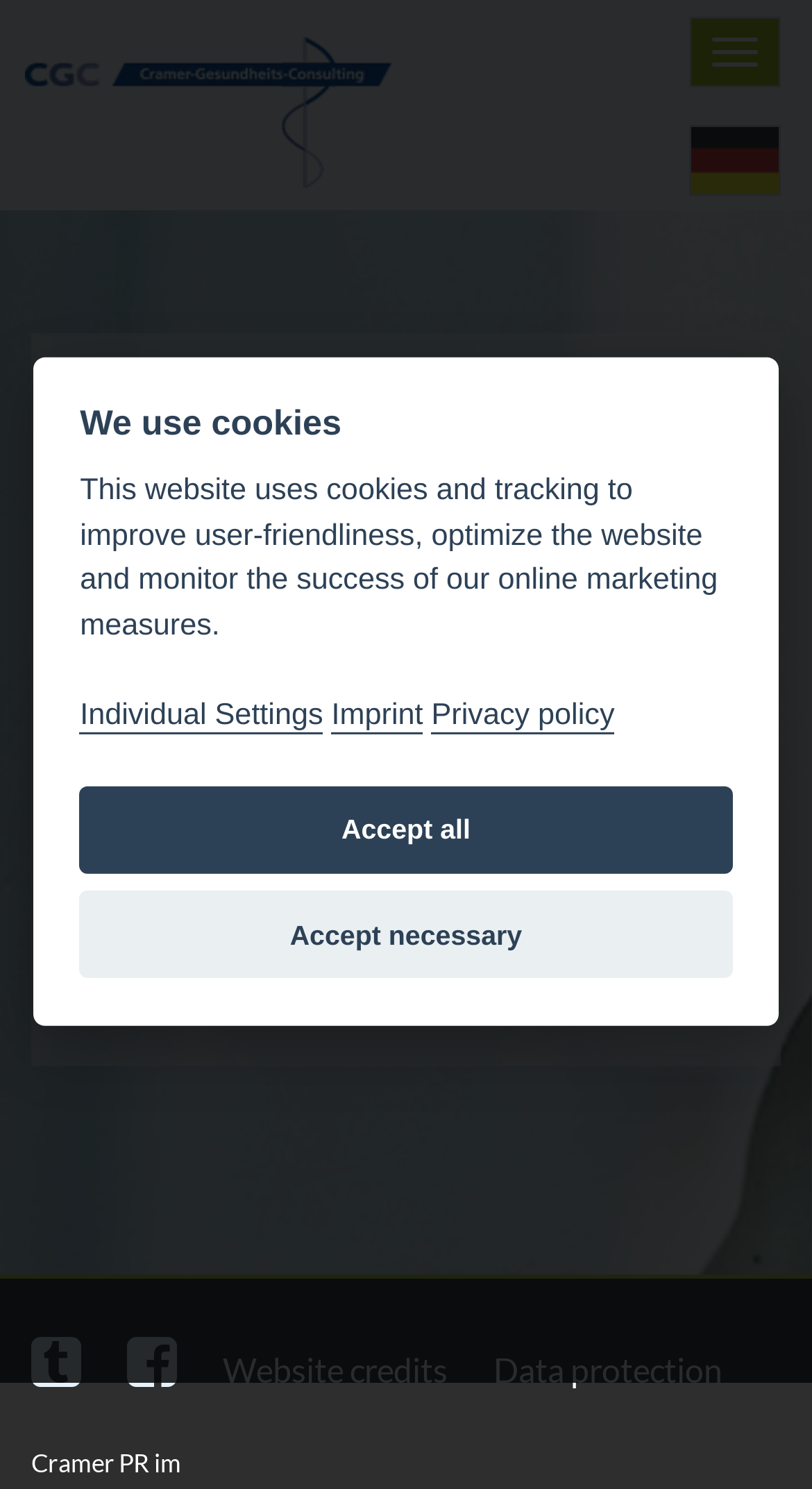Please give the bounding box coordinates of the area that should be clicked to fulfill the following instruction: "View Website credits". The coordinates should be in the format of four float numbers from 0 to 1, i.e., [left, top, right, bottom].

[0.274, 0.906, 0.551, 0.932]